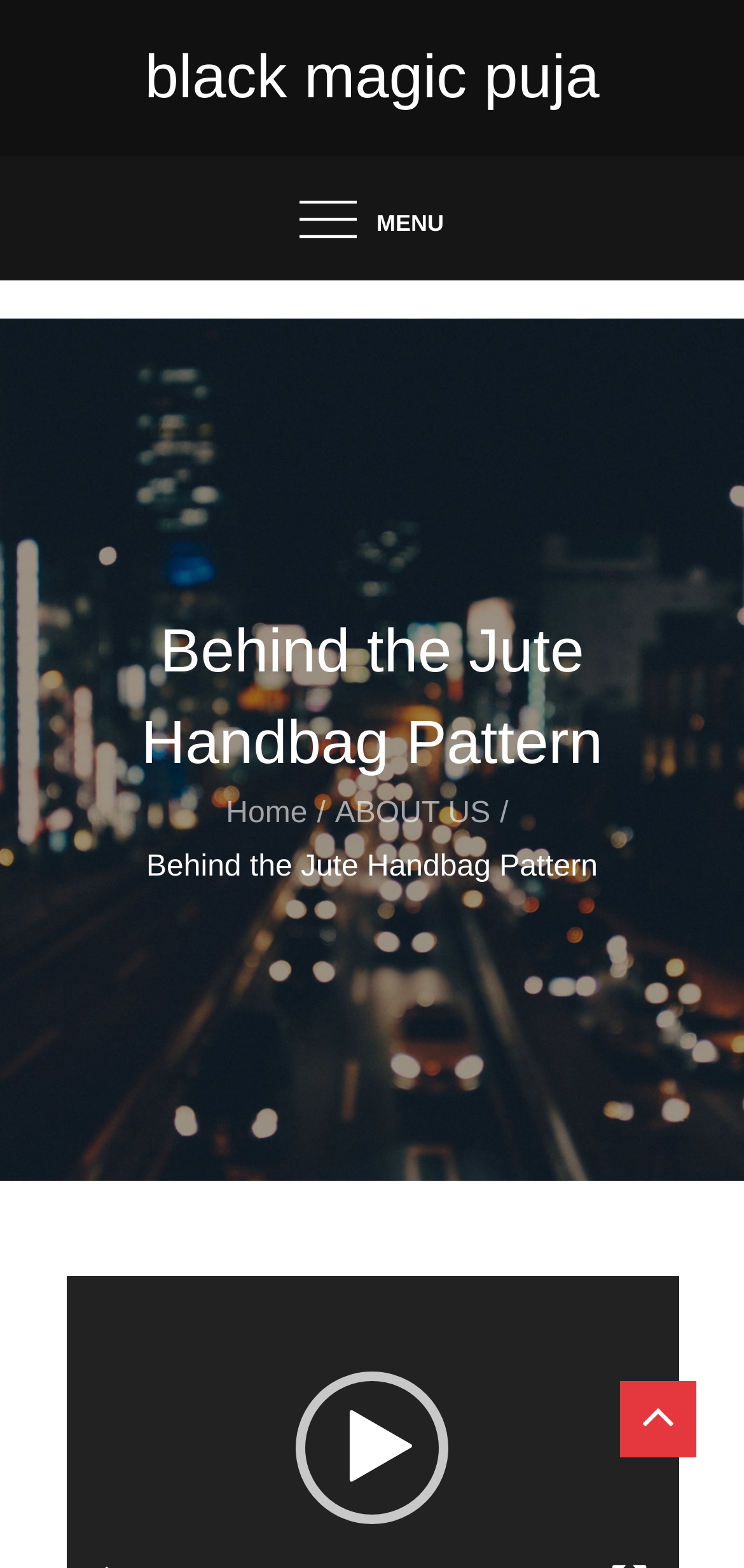Using the given element description, provide the bounding box coordinates (top-left x, top-left y, bottom-right x, bottom-right y) for the corresponding UI element in the screenshot: black magic puja

[0.194, 0.027, 0.806, 0.071]